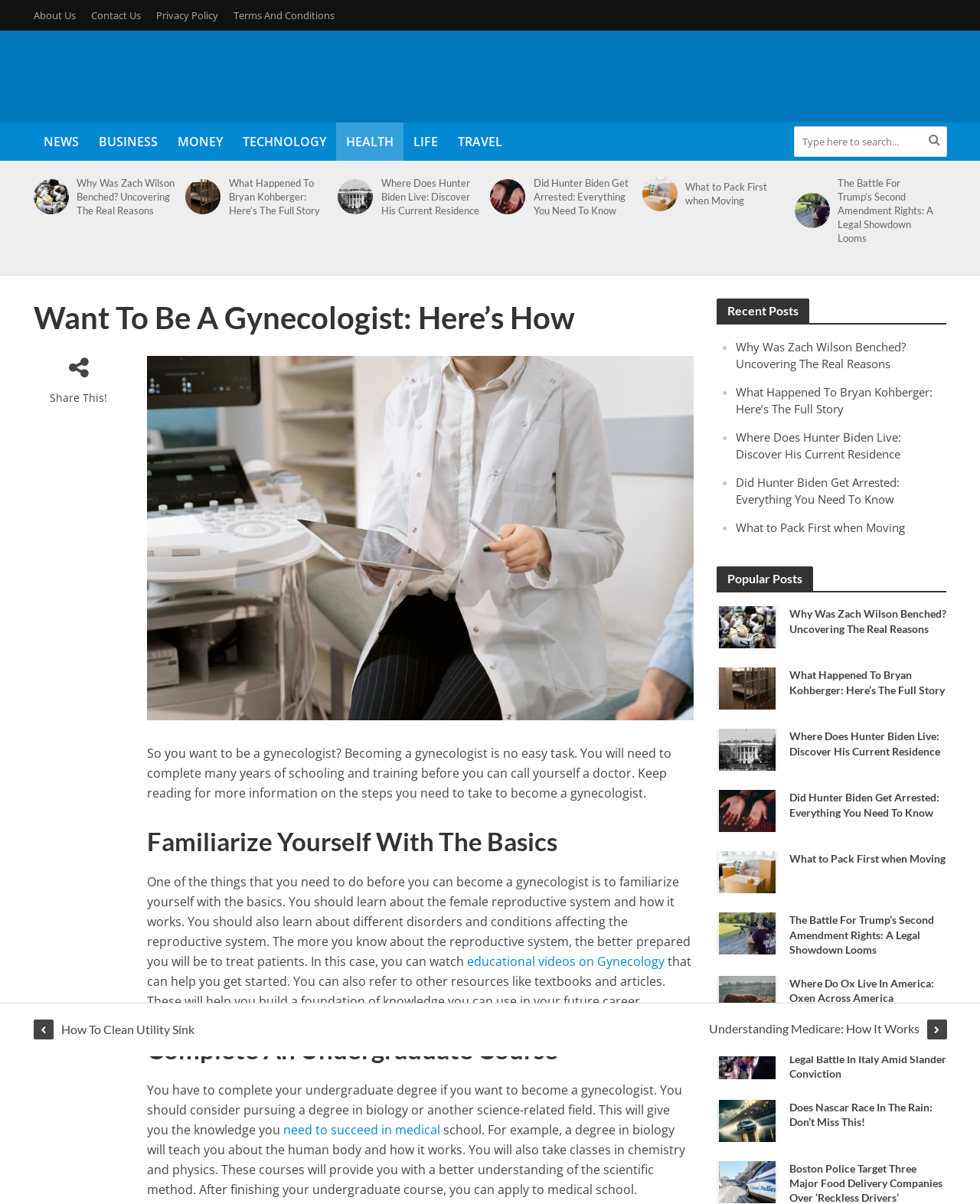Highlight the bounding box coordinates of the region I should click on to meet the following instruction: "check the 'Recent Posts'".

[0.731, 0.248, 0.966, 0.268]